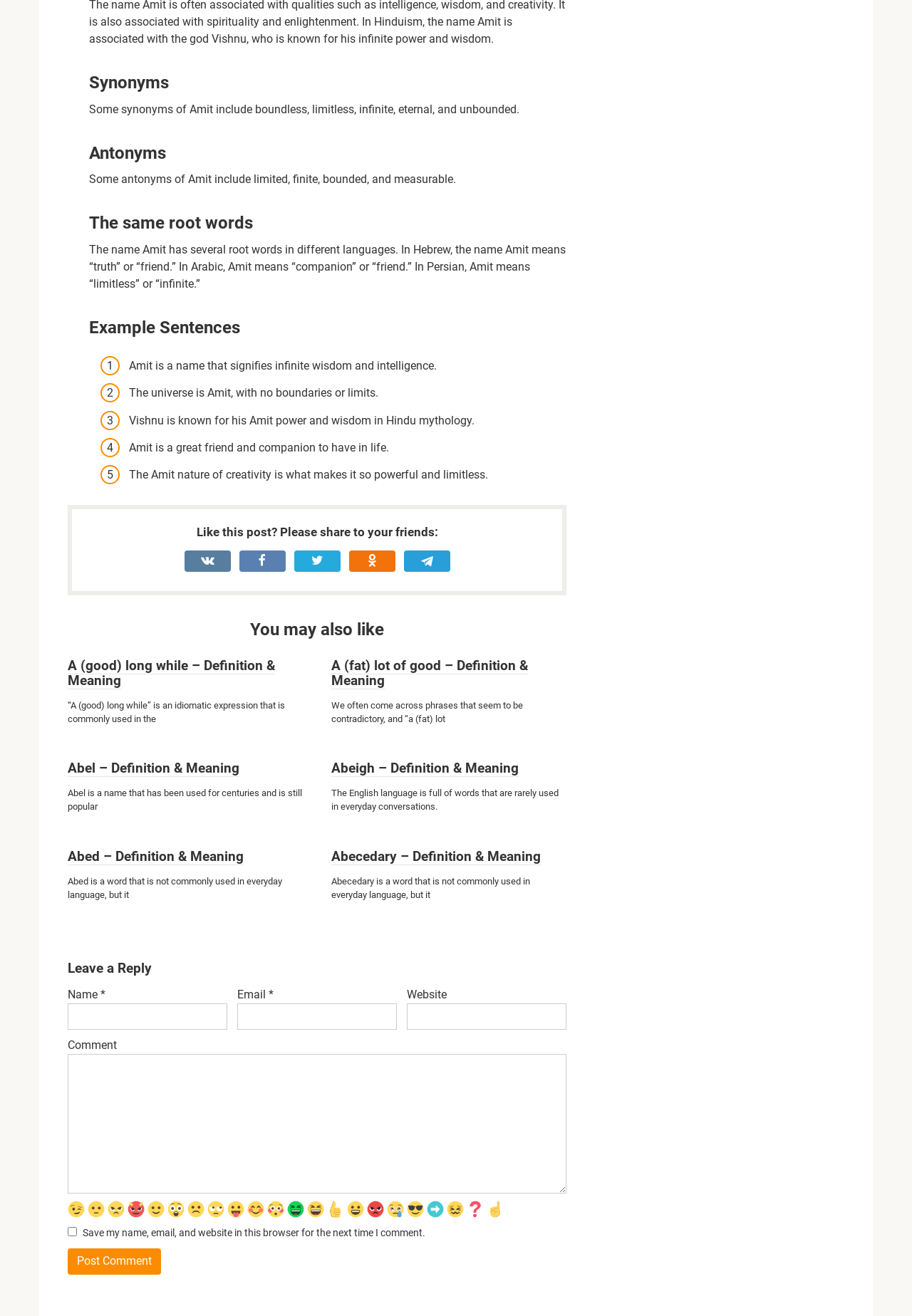What is an idiomatic expression mentioned on the webpage?
Using the picture, provide a one-word or short phrase answer.

A (good) long while